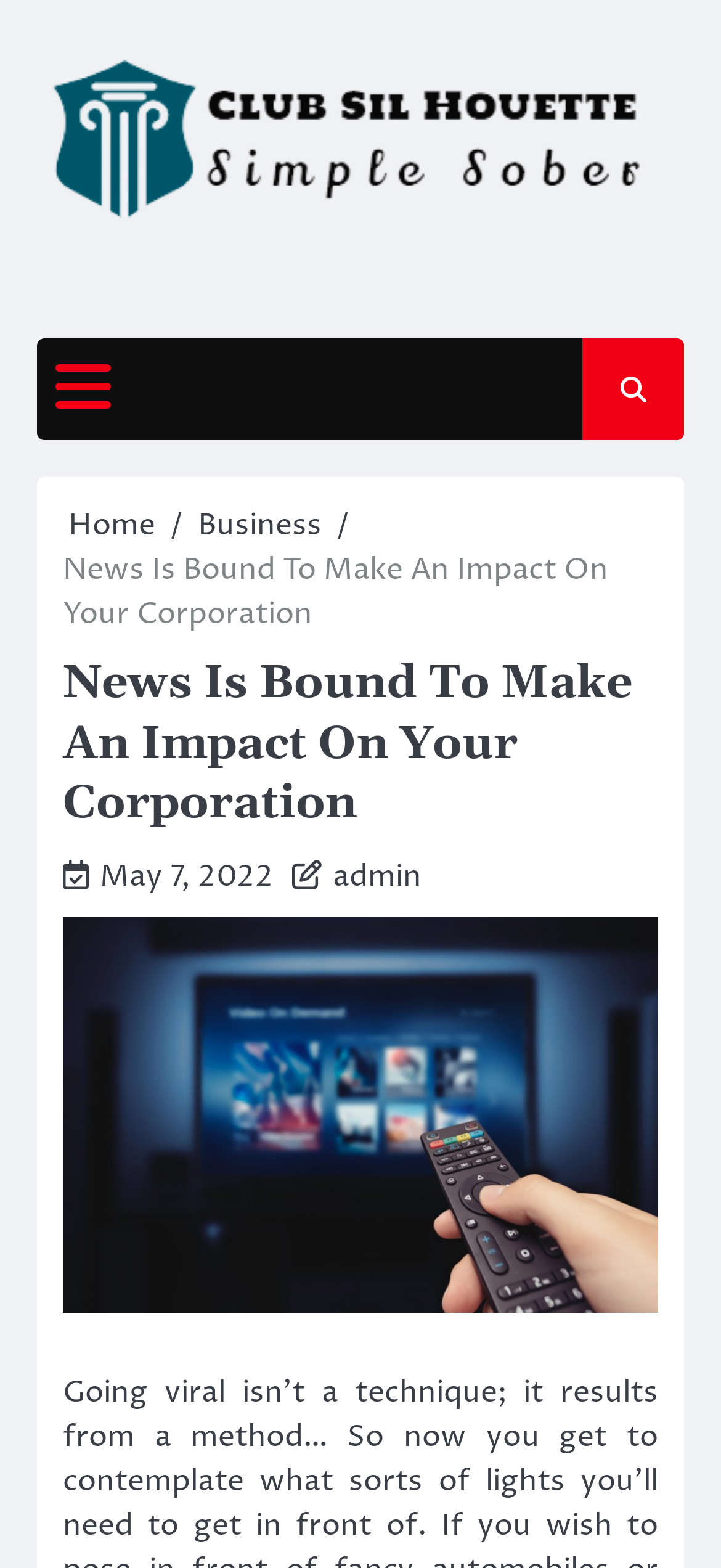Who is the author of the article?
Answer briefly with a single word or phrase based on the image.

admin